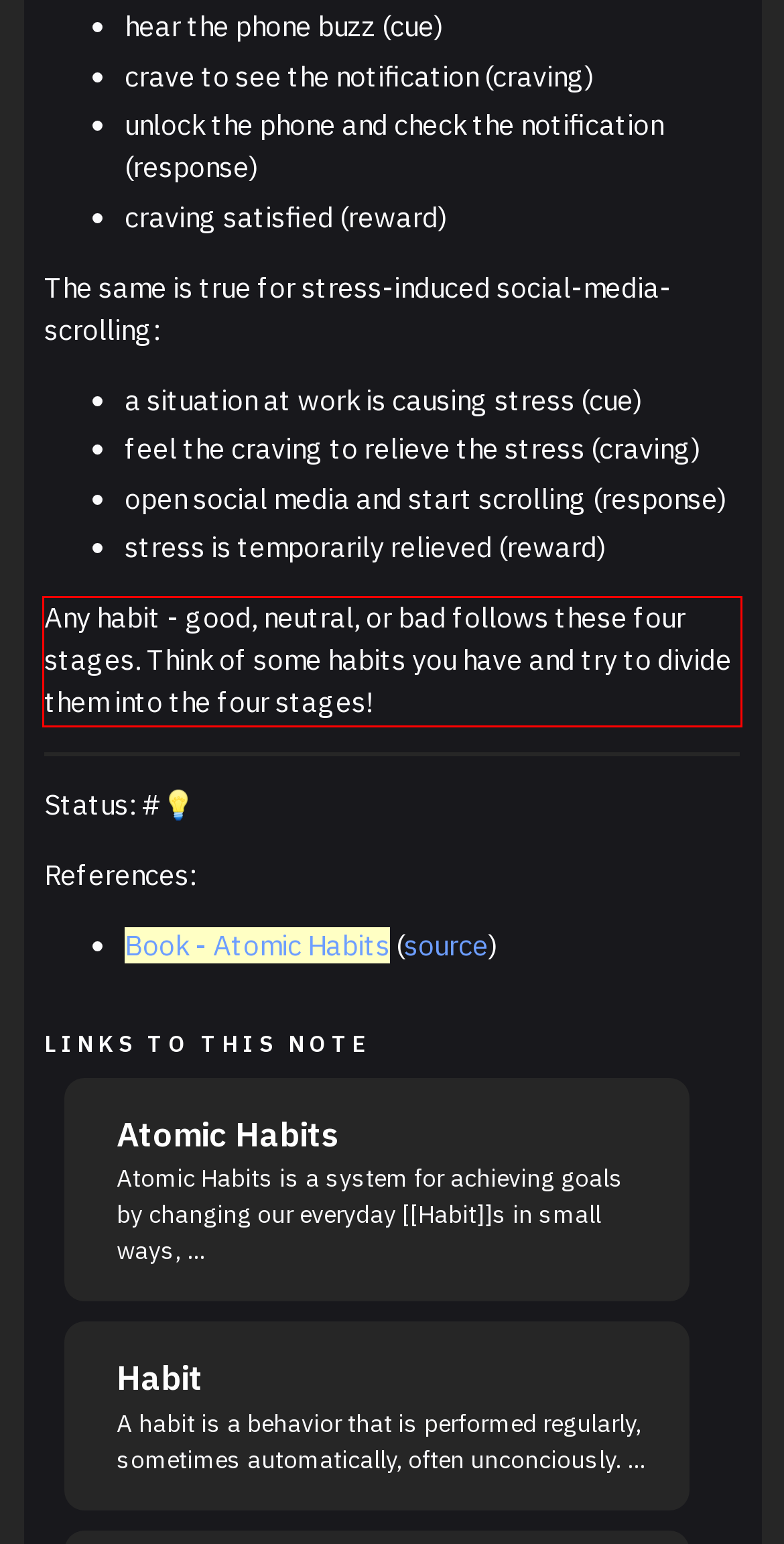Please extract the text content within the red bounding box on the webpage screenshot using OCR.

Any habit - good, neutral, or bad follows these four stages. Think of some habits you have and try to divide them into the four stages!